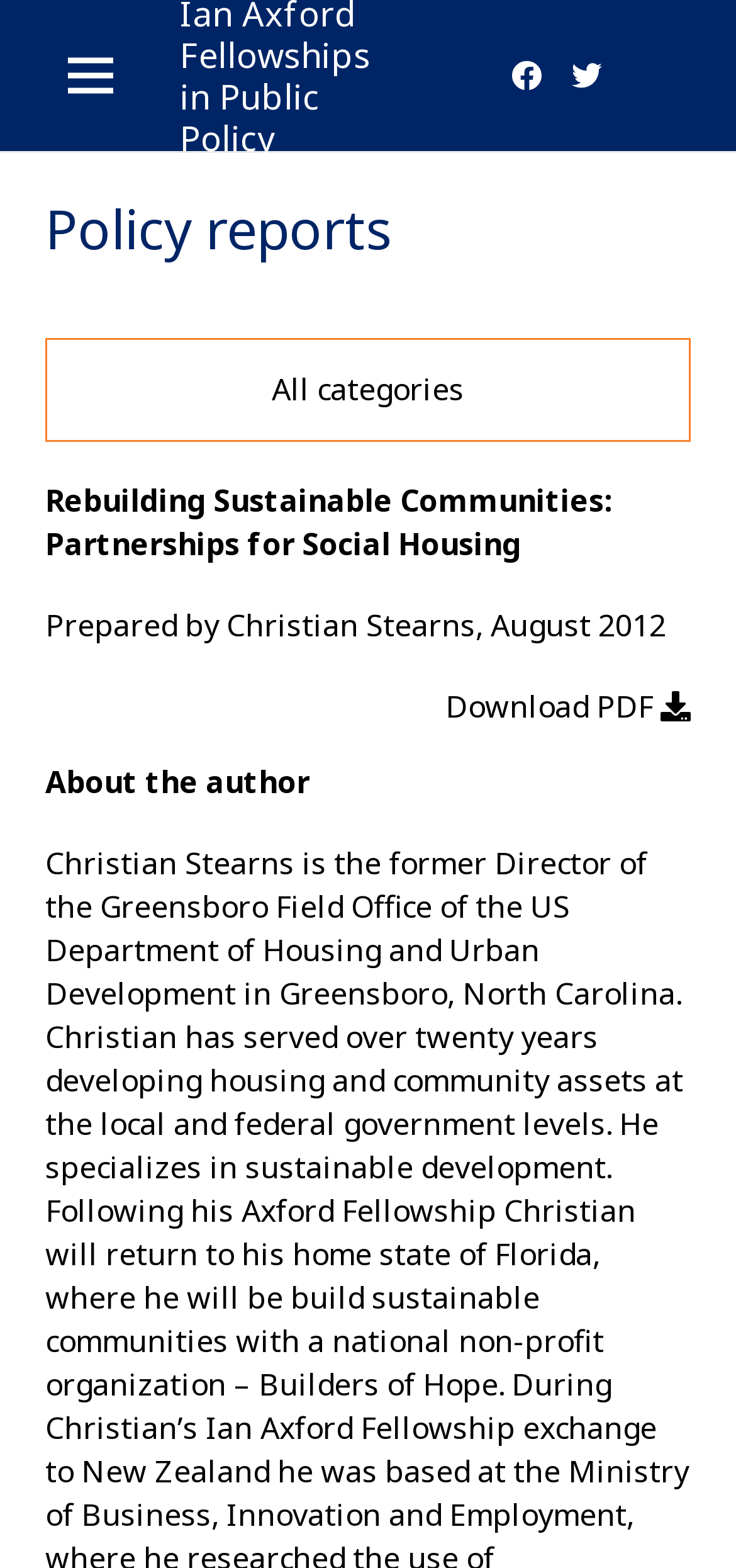Provide the bounding box coordinates for the specified HTML element described in this description: "aria-label="Menu"". The coordinates should be four float numbers ranging from 0 to 1, in the format [left, top, right, bottom].

[0.059, 0.018, 0.187, 0.078]